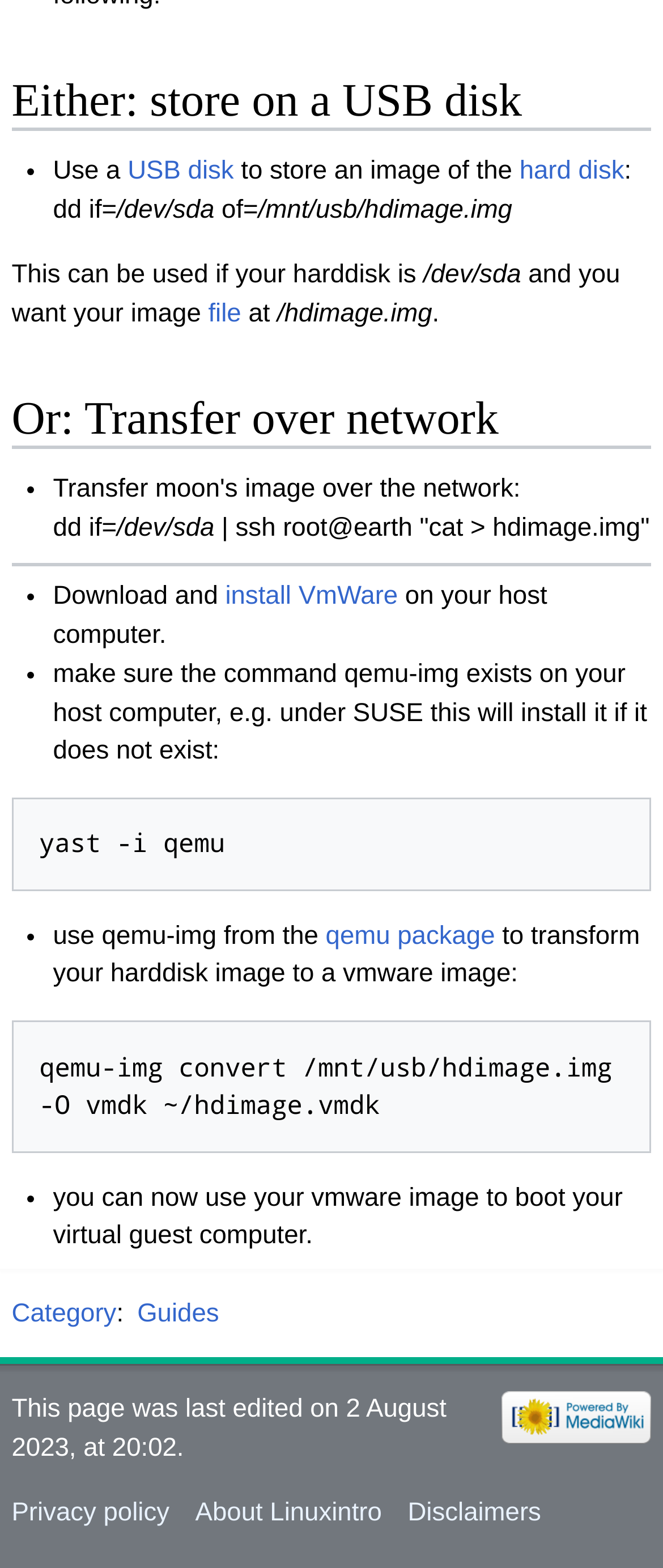Please specify the bounding box coordinates of the clickable region to carry out the following instruction: "Register now". The coordinates should be four float numbers between 0 and 1, in the format [left, top, right, bottom].

None